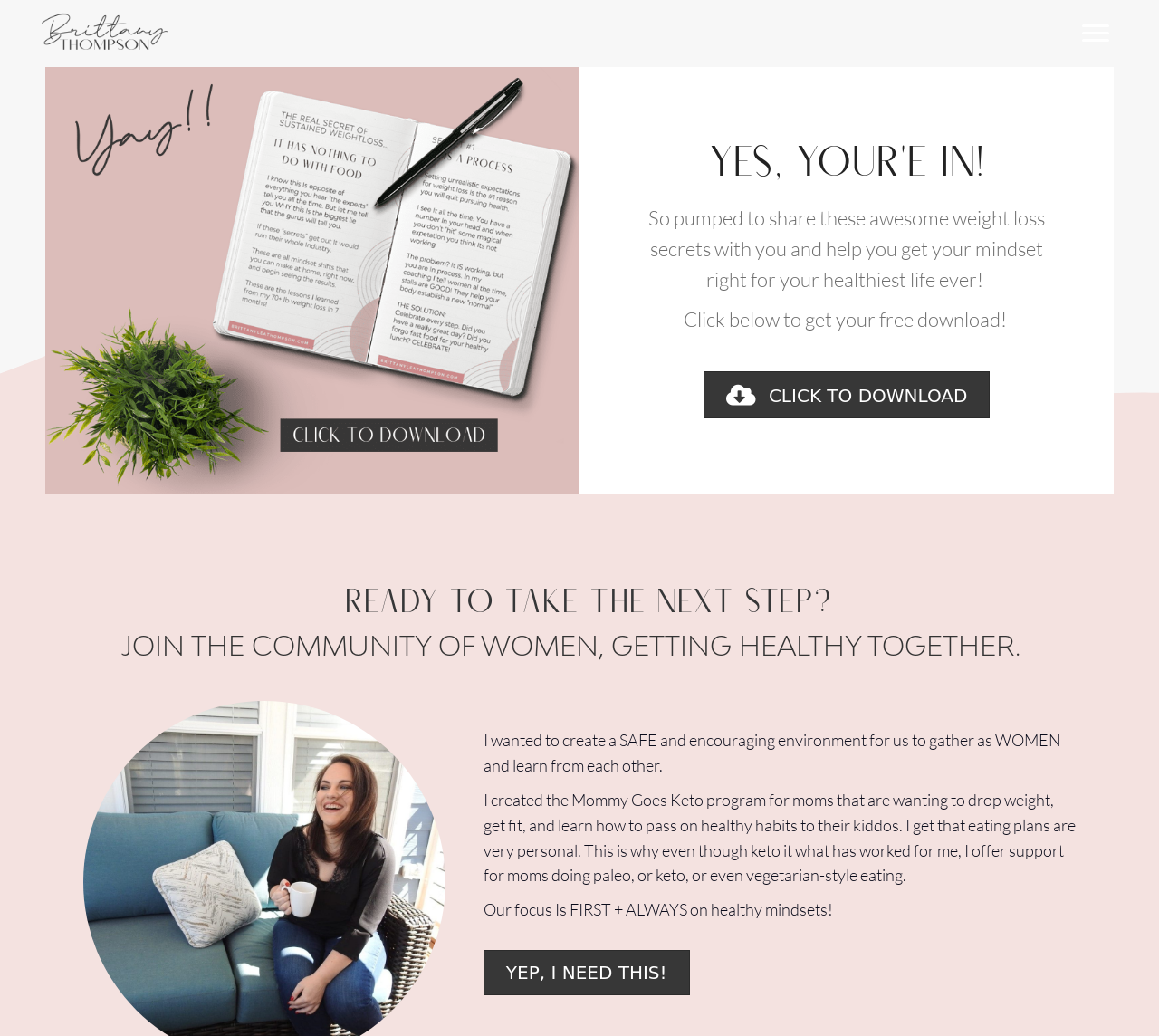Answer the following query with a single word or phrase:
What is the purpose of the 'CLICK TO DOWNLOAD' button?

To get a free download